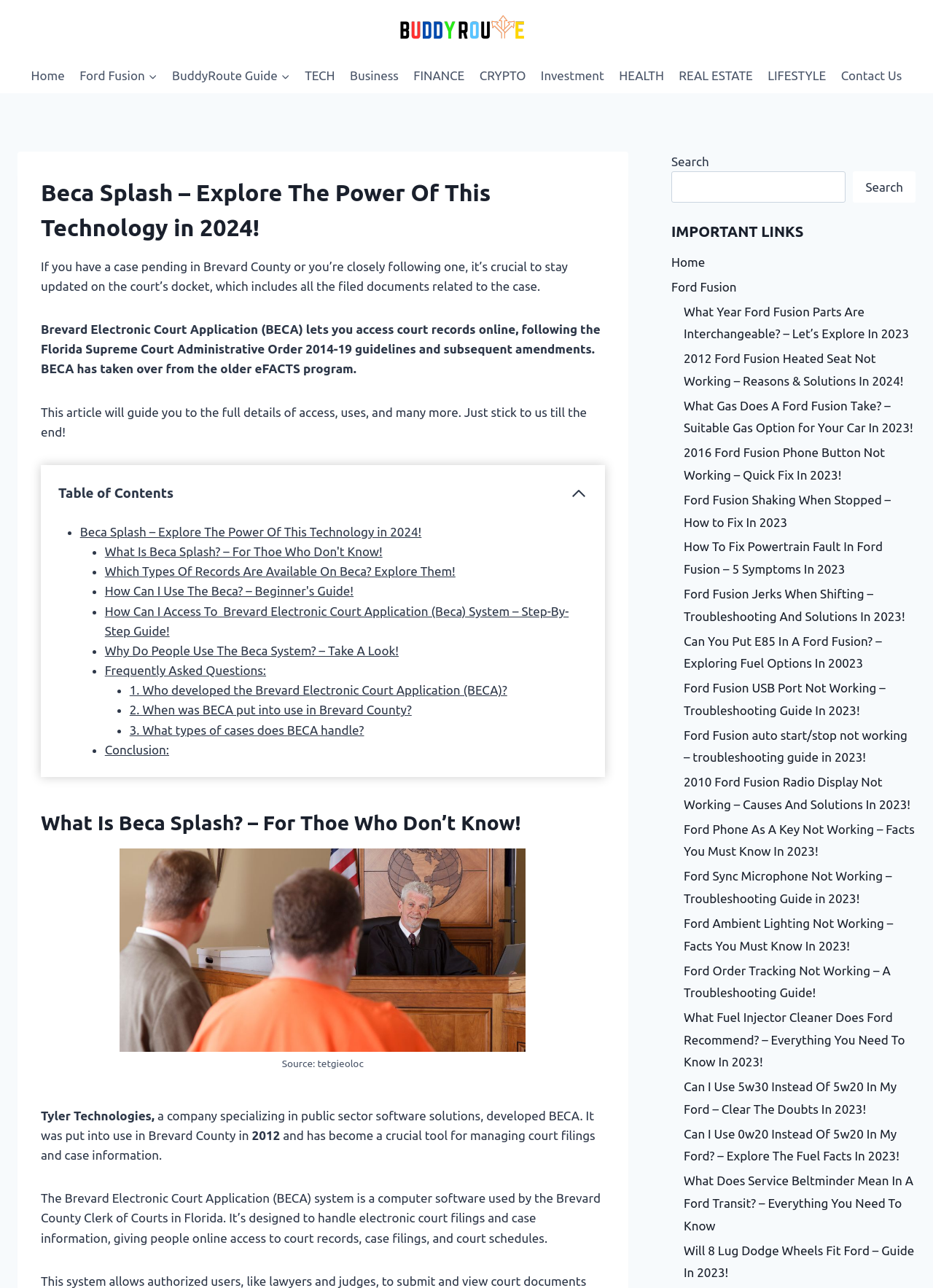Please locate the bounding box coordinates of the element that should be clicked to achieve the given instruction: "Read School of Sustainability News".

None